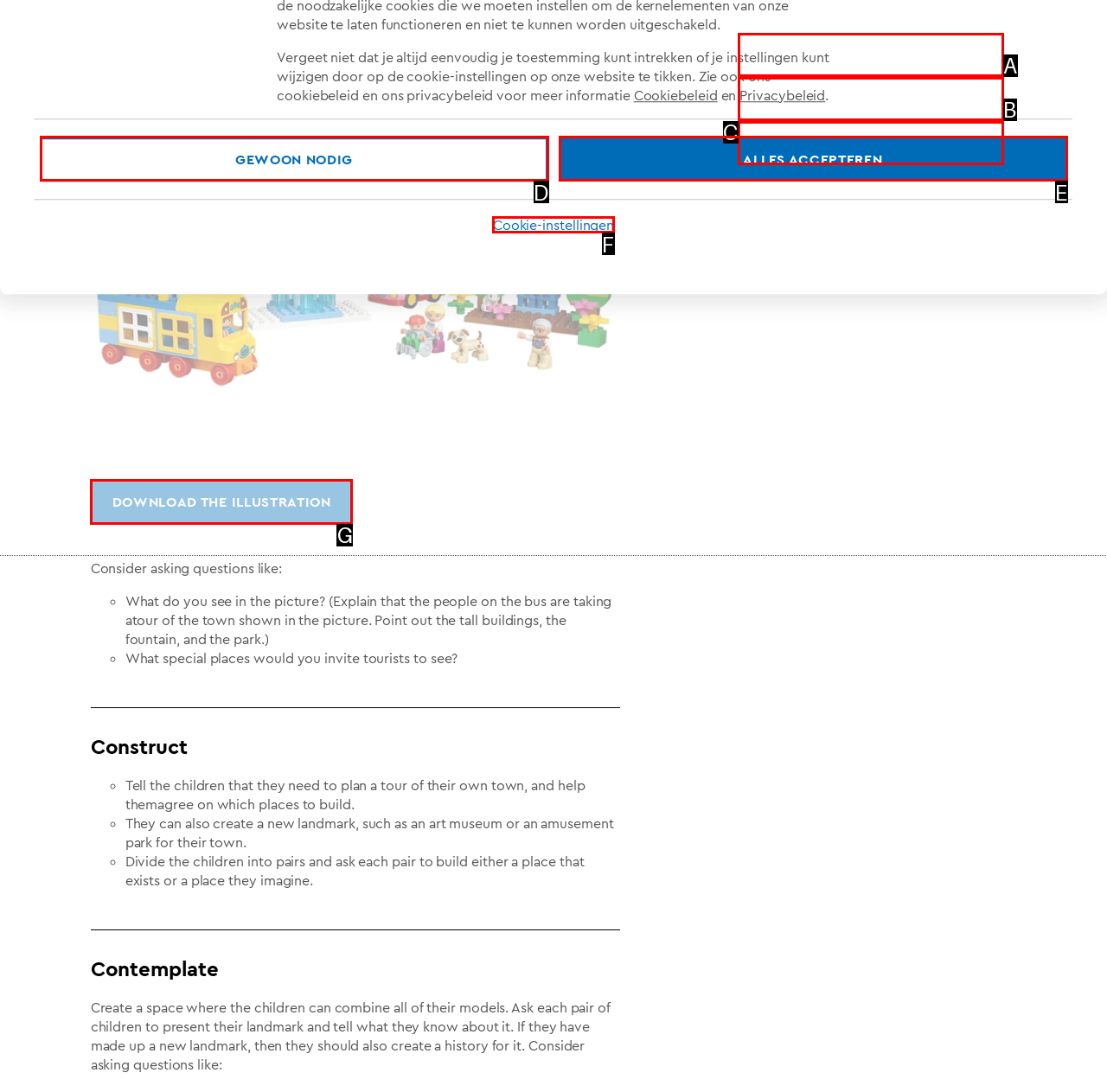Match the element description to one of the options: Bijkomende hulpmiddelen ARROW_DOWN
Respond with the corresponding option's letter.

B